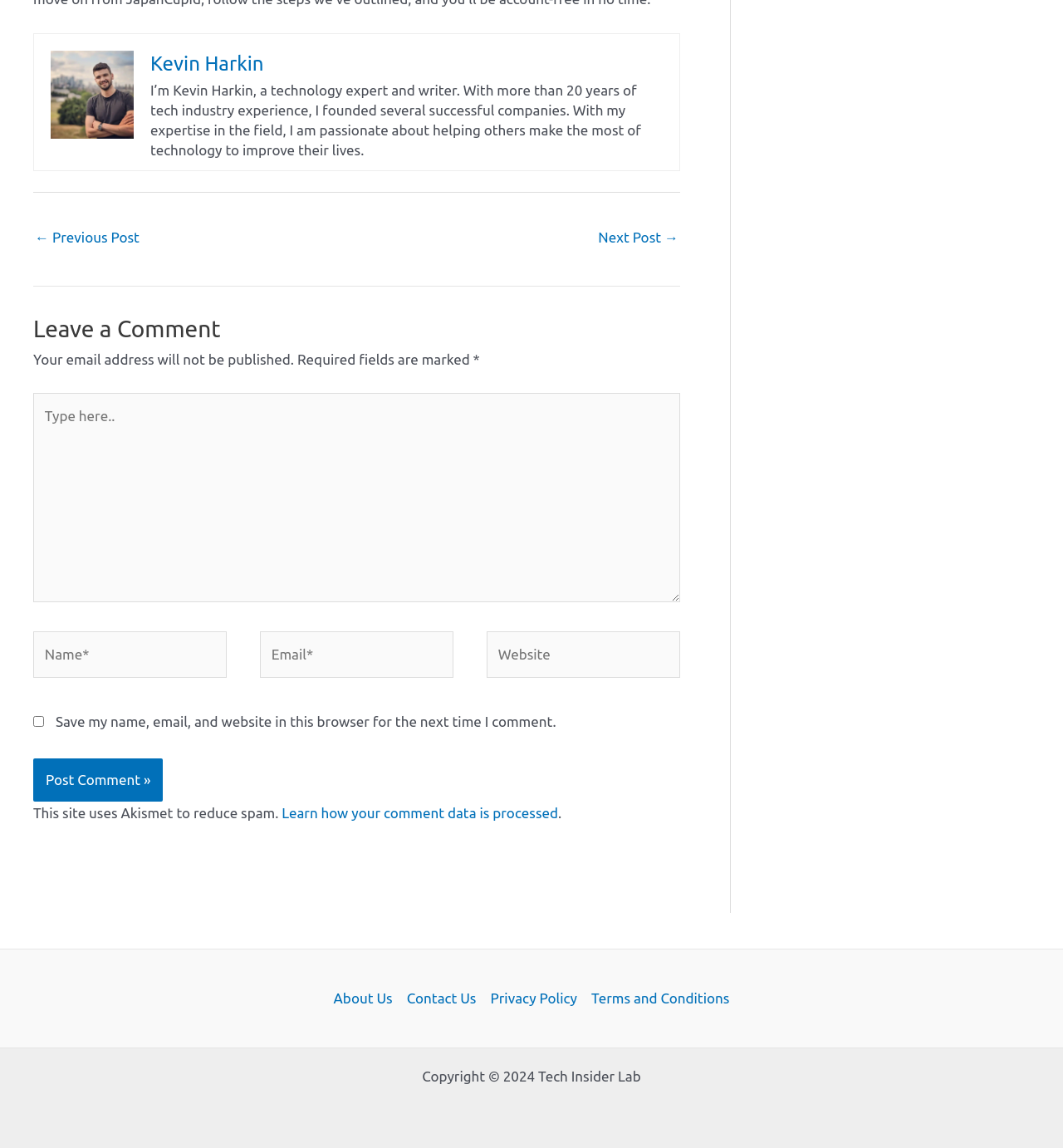Please indicate the bounding box coordinates of the element's region to be clicked to achieve the instruction: "Click on the 'Kevin Harkin' link". Provide the coordinates as four float numbers between 0 and 1, i.e., [left, top, right, bottom].

[0.141, 0.046, 0.248, 0.065]